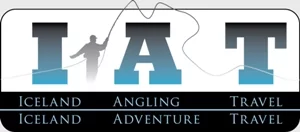What is the primary activity depicted in the logo?
Based on the image, provide a one-word or brief-phrase response.

Fishing